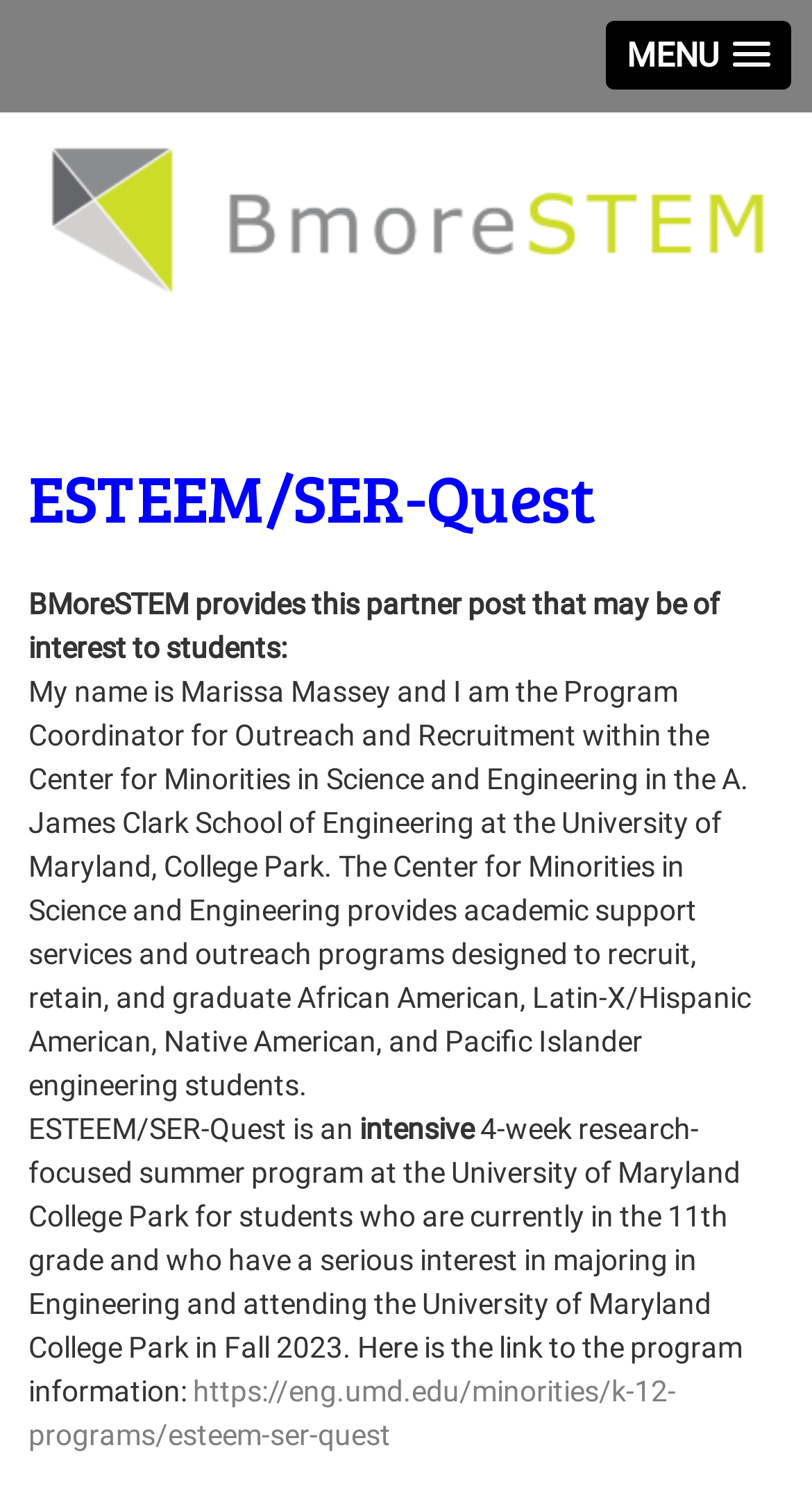Use one word or a short phrase to answer the question provided: 
What is the link to the program information for ESTEEM/SER-Quest?

https://eng.umd.edu/minorities/k-12-programs/esteem-ser-quest